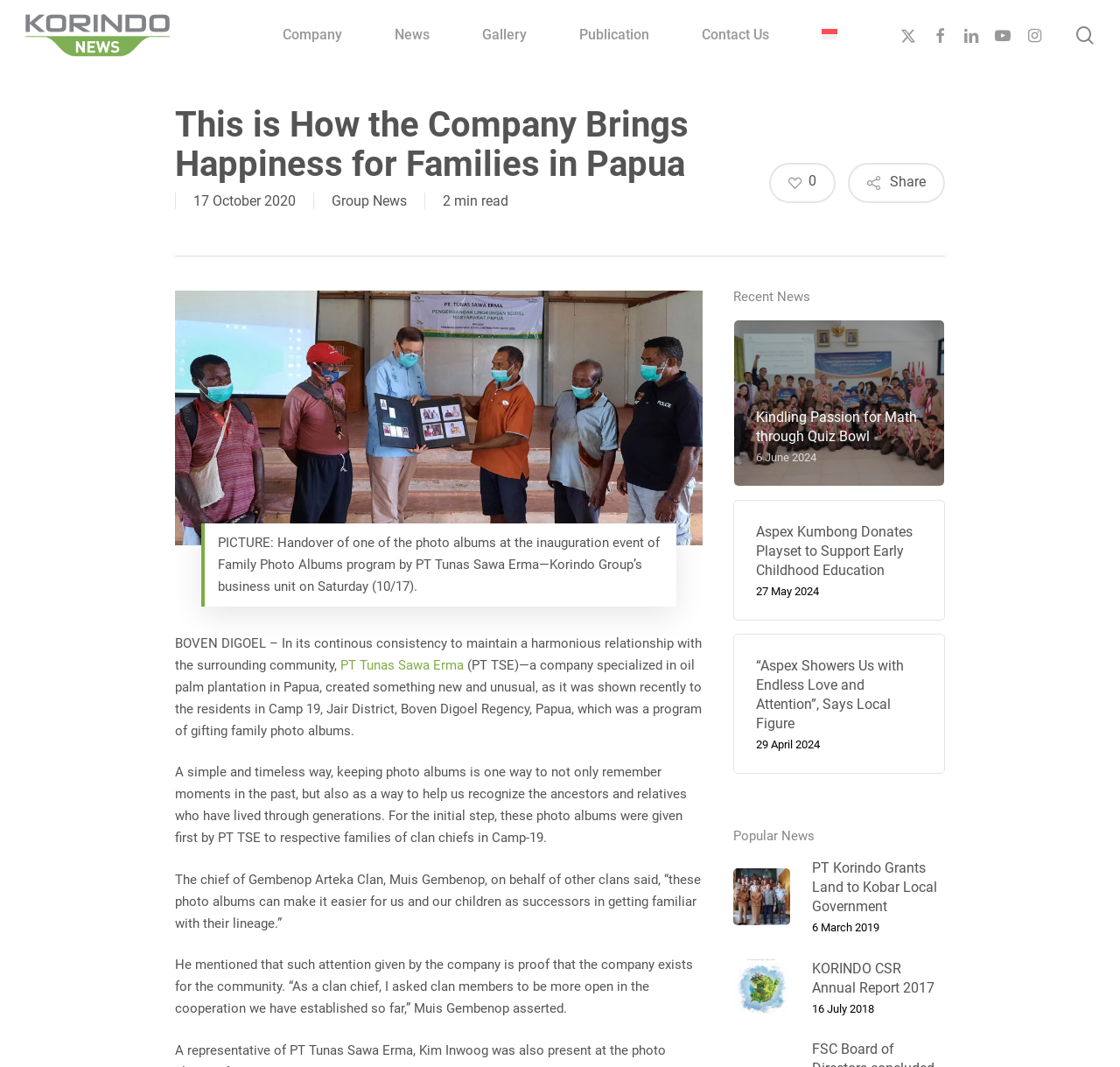Locate the bounding box coordinates of the clickable area to execute the instruction: "Contact the Washington, DC office". Provide the coordinates as four float numbers between 0 and 1, represented as [left, top, right, bottom].

None